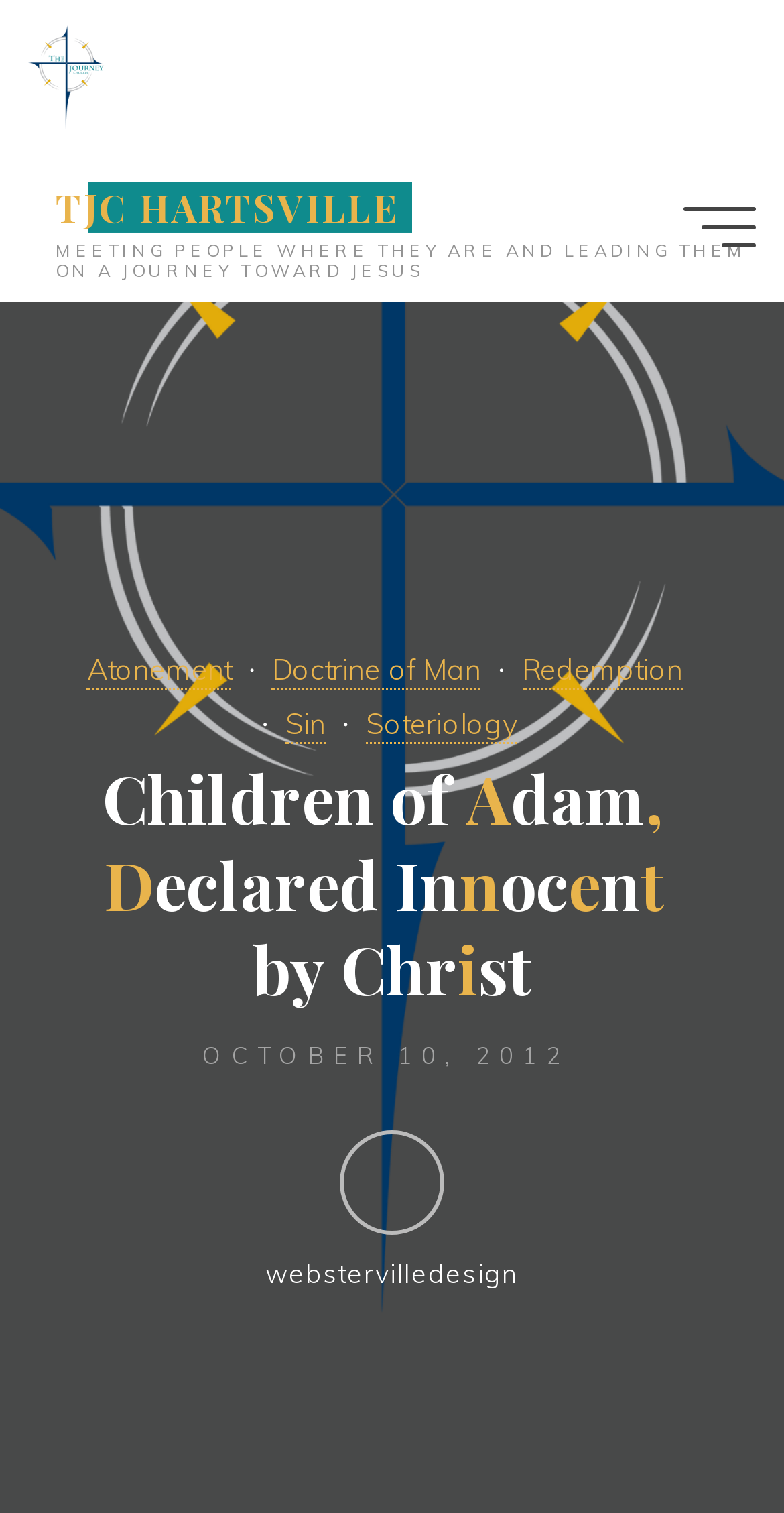Create a detailed narrative of the webpage’s visual and textual elements.

This webpage is about "Children of Adam, Declared Innocent by Christ" and is related to TJC HARTSVILLE. At the top left, there is a logo image of TJC HARTSVILLE, accompanied by a link with the same name. Below the logo, there is a tagline that reads "MEETING PEOPLE WHERE THEY ARE AND LEADING THEM ON A JOURNEY TOWARD JESUS". 

On the top right, there is a main menu button. Below the tagline, there are several links arranged horizontally, including "Atonement", "Doctrine of Man", "Redemption", "Sin", and "Soteriology". 

In the middle of the page, there are several paragraphs of text, each with a bold title. The titles are "Children of Adam, Declared Innocent by Christ", "Doctrine of Man", and "Redemption". The text is divided into several sections, each with a bold title and a brief description. 

At the bottom of the page, there is a timestamp showing "OCTOBER 10, 2012". Next to the timestamp, there is a link to "webstervilledesign". Below that, there is a "Back to Top" button.